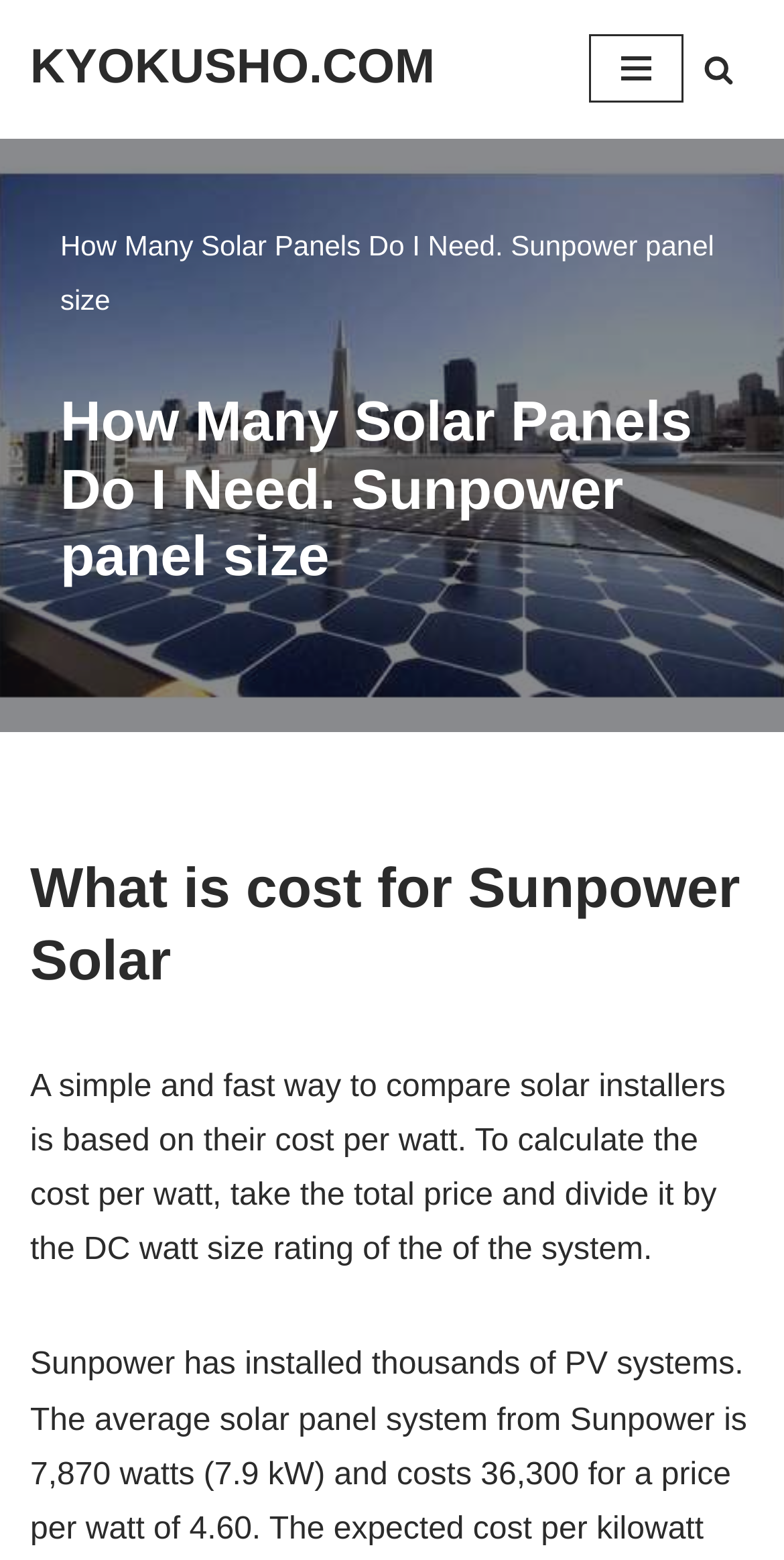Examine the image carefully and respond to the question with a detailed answer: 
What is the topic of the webpage?

Based on the webpage content, specifically the heading 'What is cost for Sunpower Solar', it is clear that the topic of the webpage is related to Sunpower Solar.